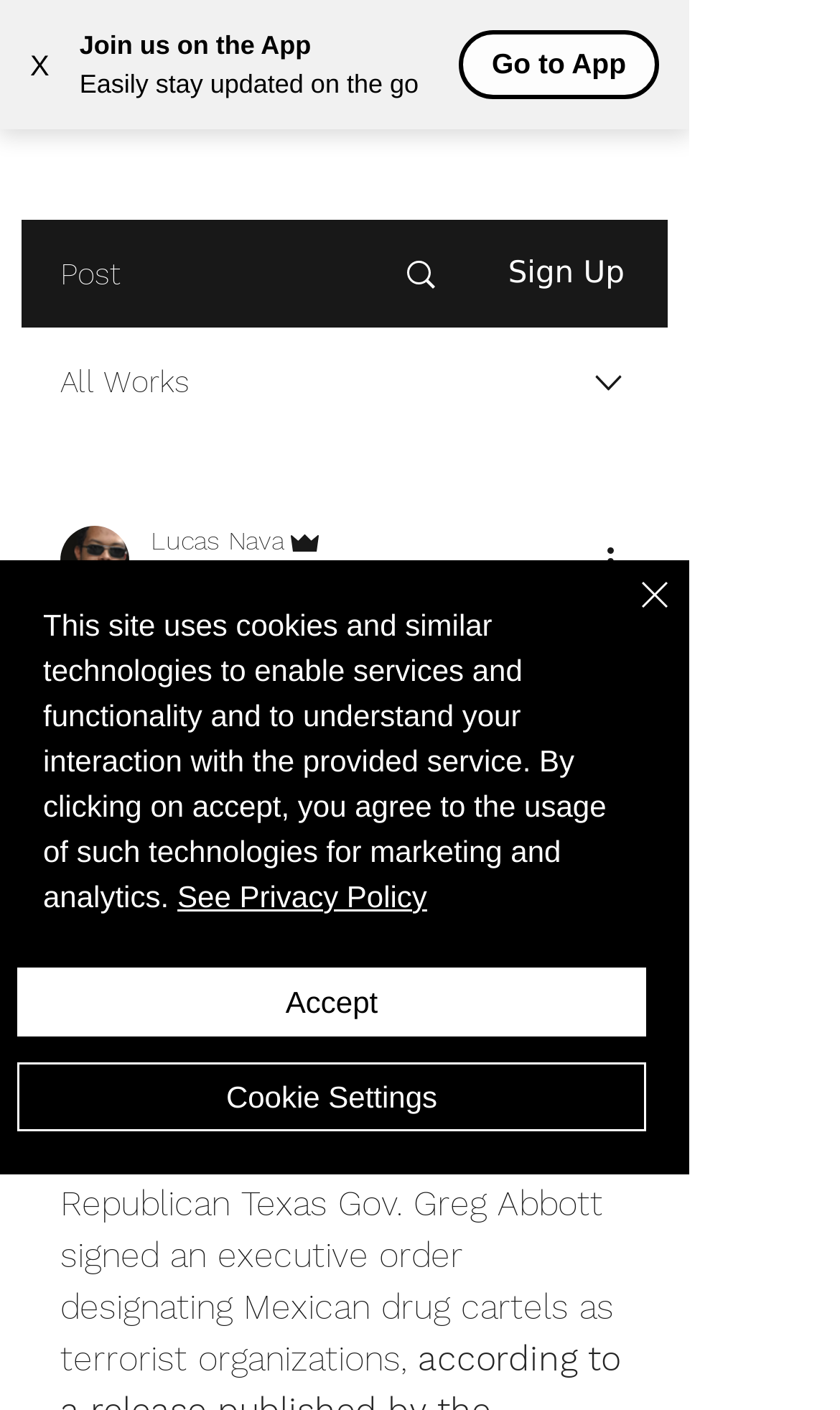What is the purpose of the button with the text 'More actions'? Refer to the image and provide a one-word or short phrase answer.

To show more actions